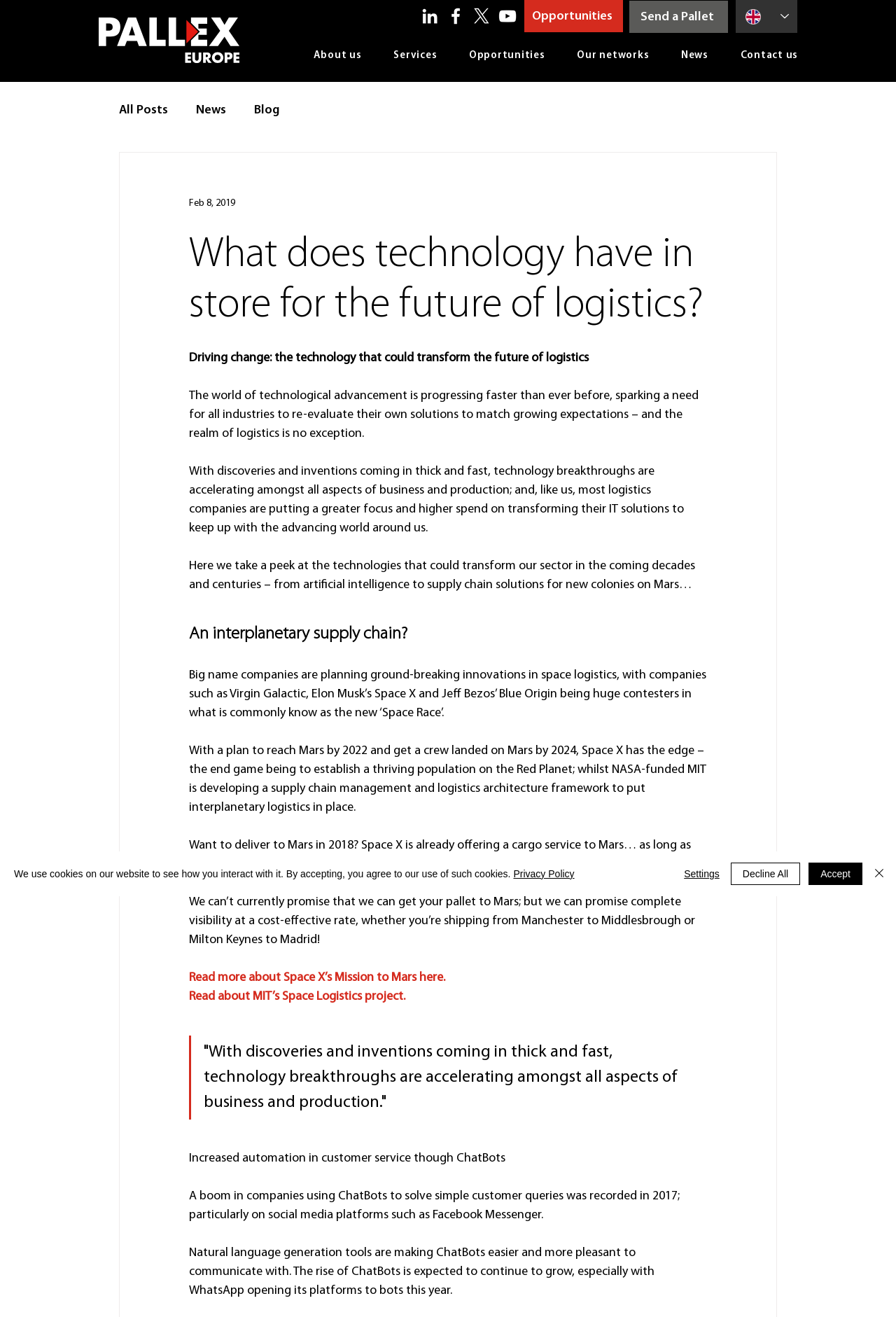Please identify the bounding box coordinates of the element that needs to be clicked to execute the following command: "Select the Language Selector". Provide the bounding box using four float numbers between 0 and 1, formatted as [left, top, right, bottom].

[0.821, 0.0, 0.89, 0.025]